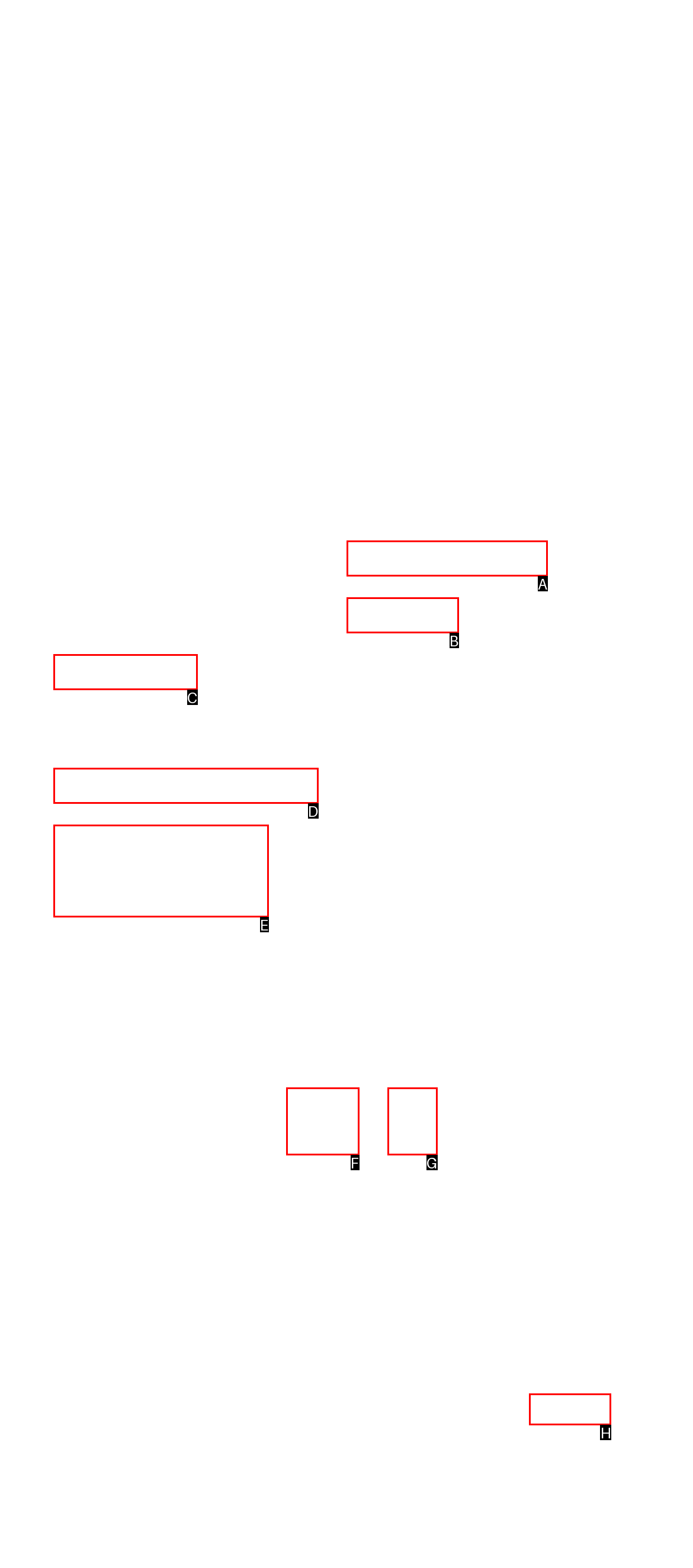Which HTML element should be clicked to complete the task: View Imprint? Answer with the letter of the corresponding option.

H